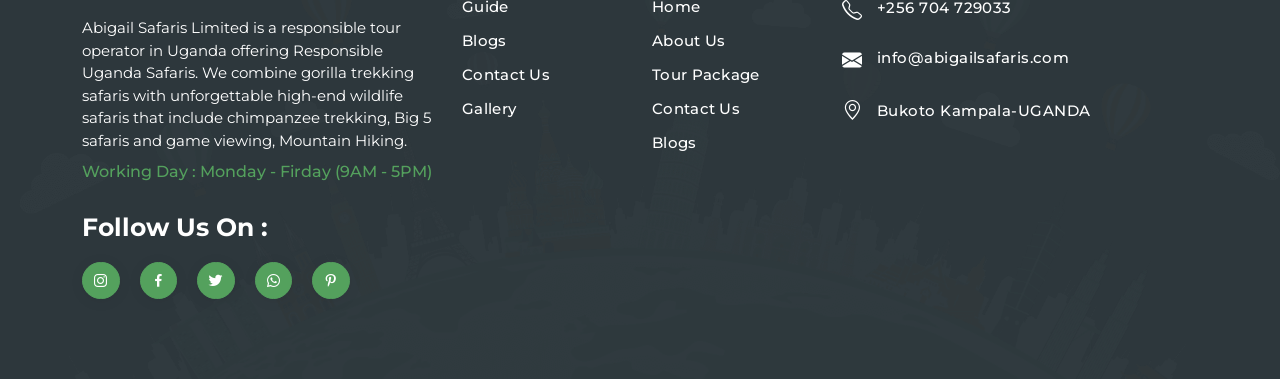Detail everything you observe in the image.

The image features the footer of the Abigail Safaris Limited website, providing essential information about the tour operator's offerings and contact details. It highlights their commitment to responsible tourism in Uganda, specifically offering exciting opportunities for gorilla trekking and wildlife safaris that also include chimpanzee tracking and mountain hiking adventures.

Prominent details include their working days, listed as Monday to Friday from 9 AM to 5 PM, and various links for social media engagement to connect with potential travelers. Additionally, contact information is provided, including a local phone number and email address, alongside their physical location in Bukoto, Kampala, Uganda. This section aims to give visitors a concise overview of the company while encouraging them to reach out or explore more about their safari packages.